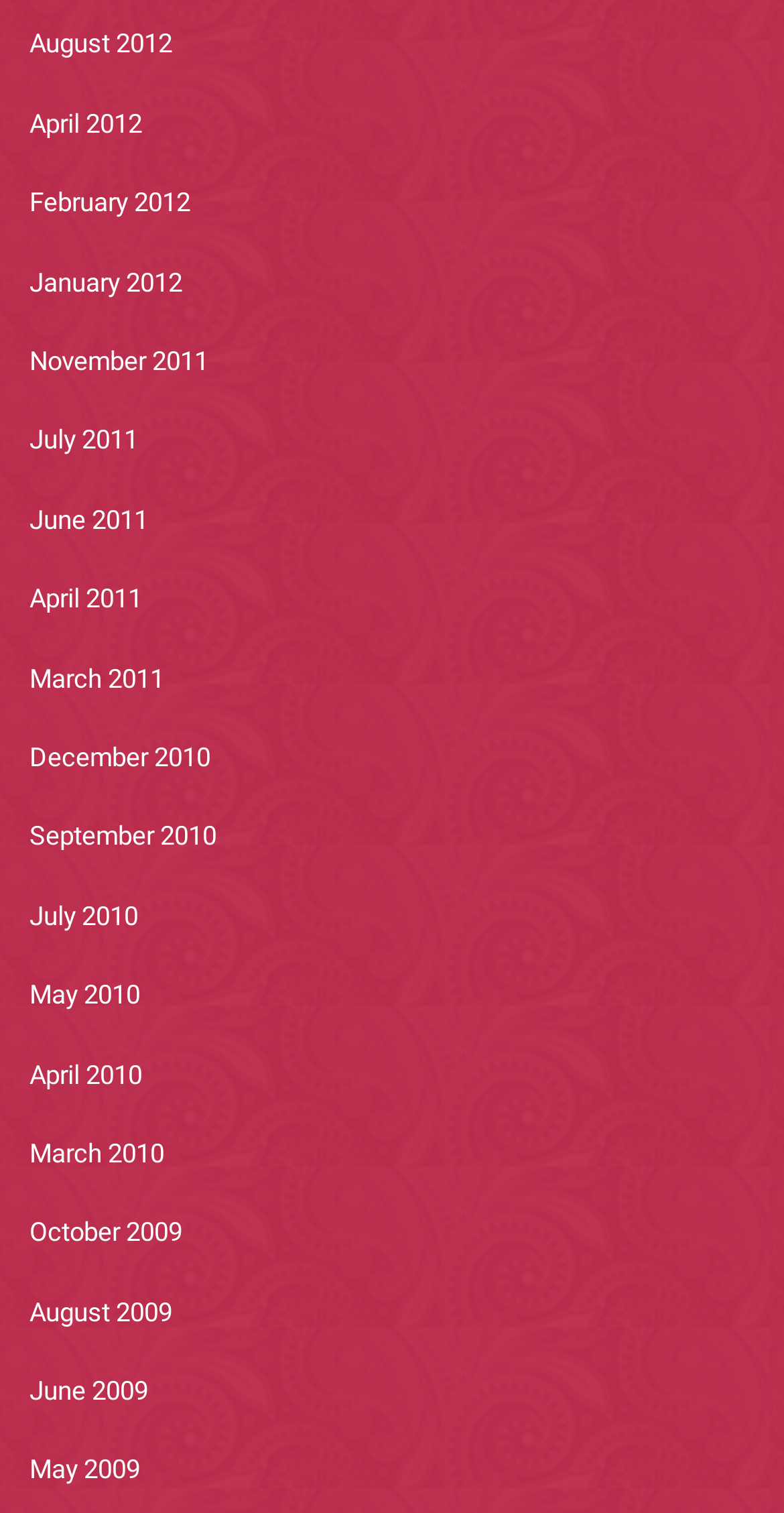Find the bounding box coordinates of the element to click in order to complete this instruction: "click the link to Insurance". The bounding box coordinates must be four float numbers between 0 and 1, denoted as [left, top, right, bottom].

None